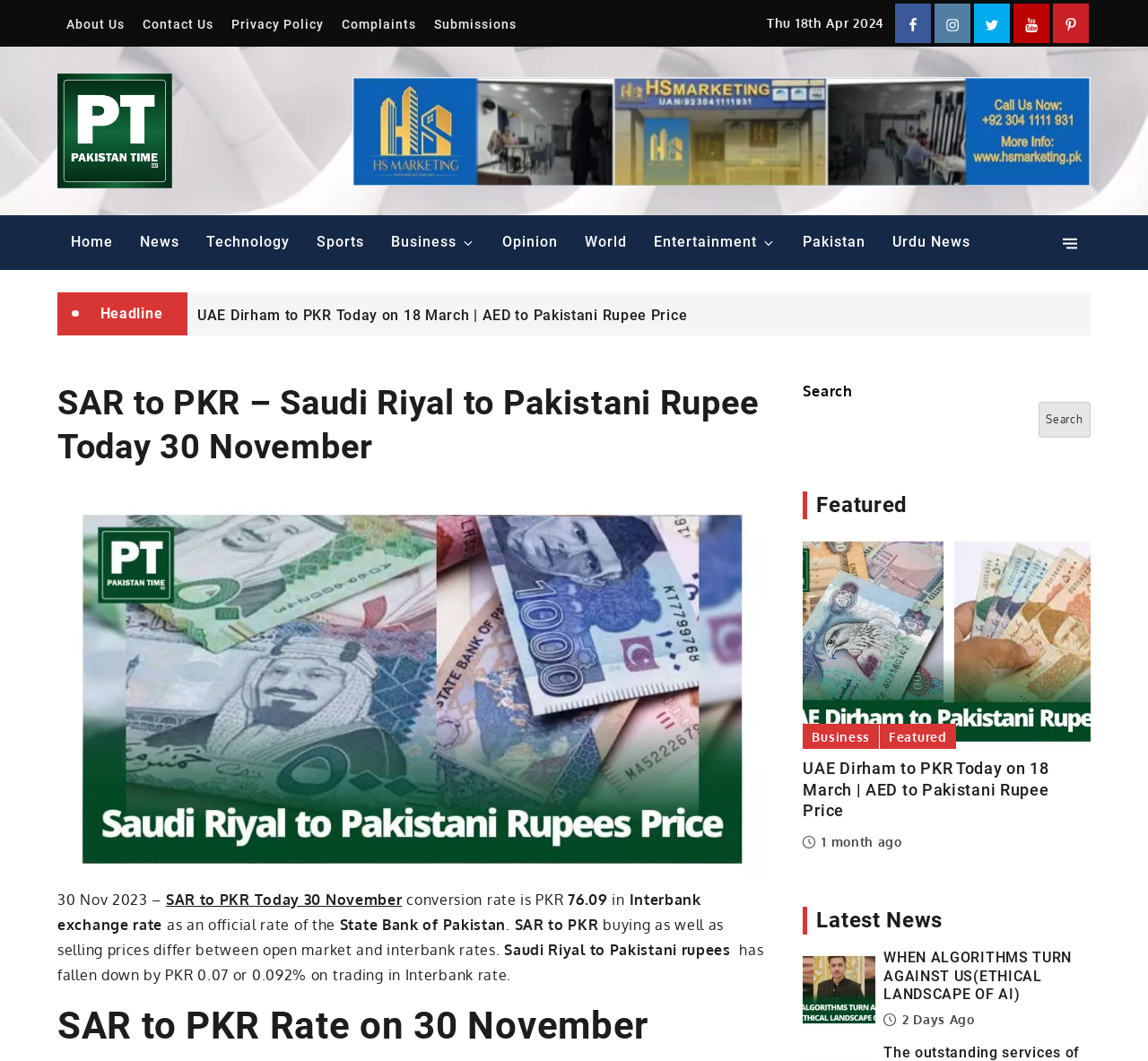Please find the bounding box coordinates of the element's region to be clicked to carry out this instruction: "Search for something".

[0.7, 0.379, 0.897, 0.412]